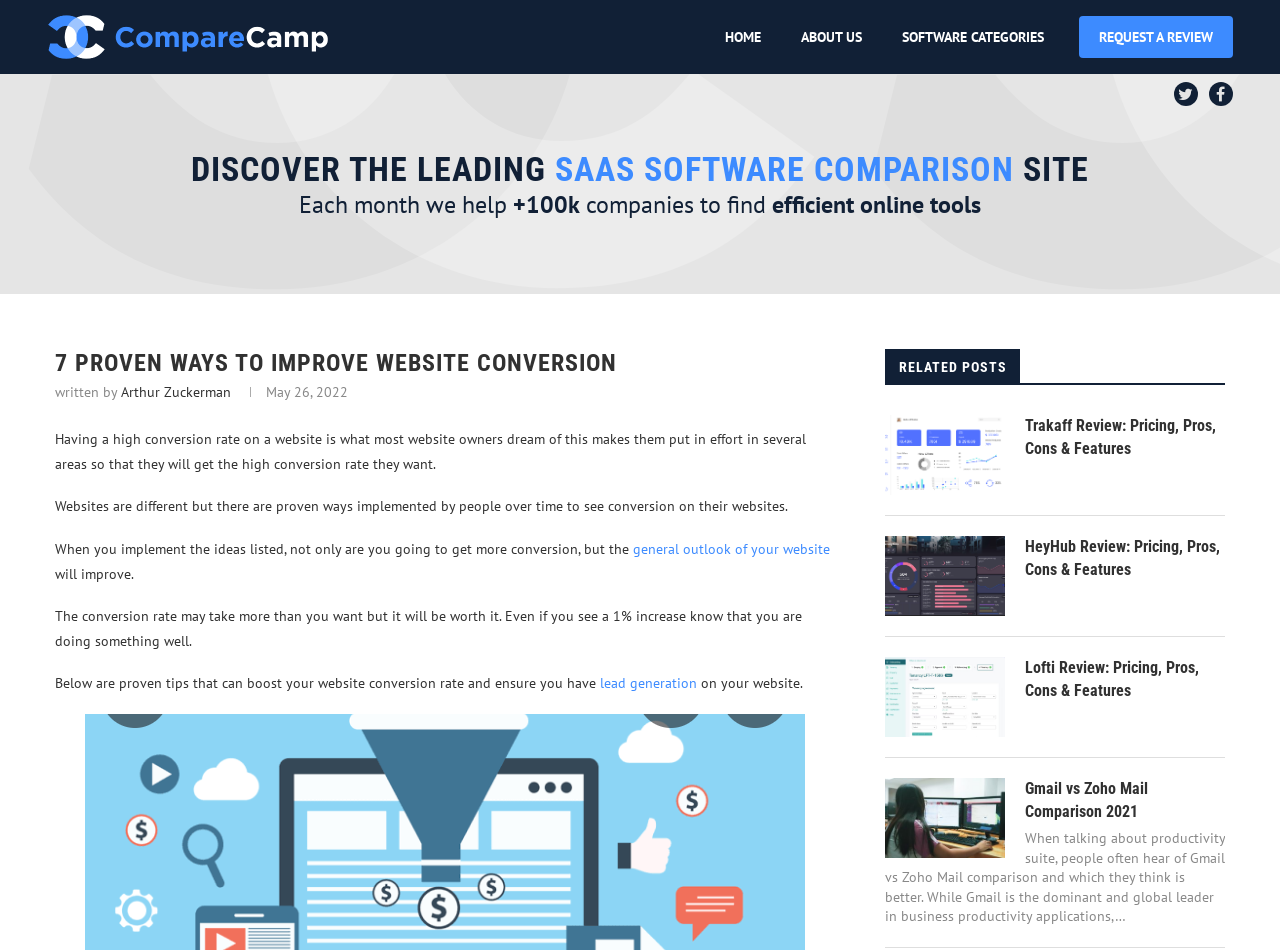Bounding box coordinates are to be given in the format (top-left x, top-left y, bottom-right x, bottom-right y). All values must be floating point numbers between 0 and 1. Provide the bounding box coordinate for the UI element described as: REQUEST A REVIEW

[0.843, 0.017, 0.963, 0.061]